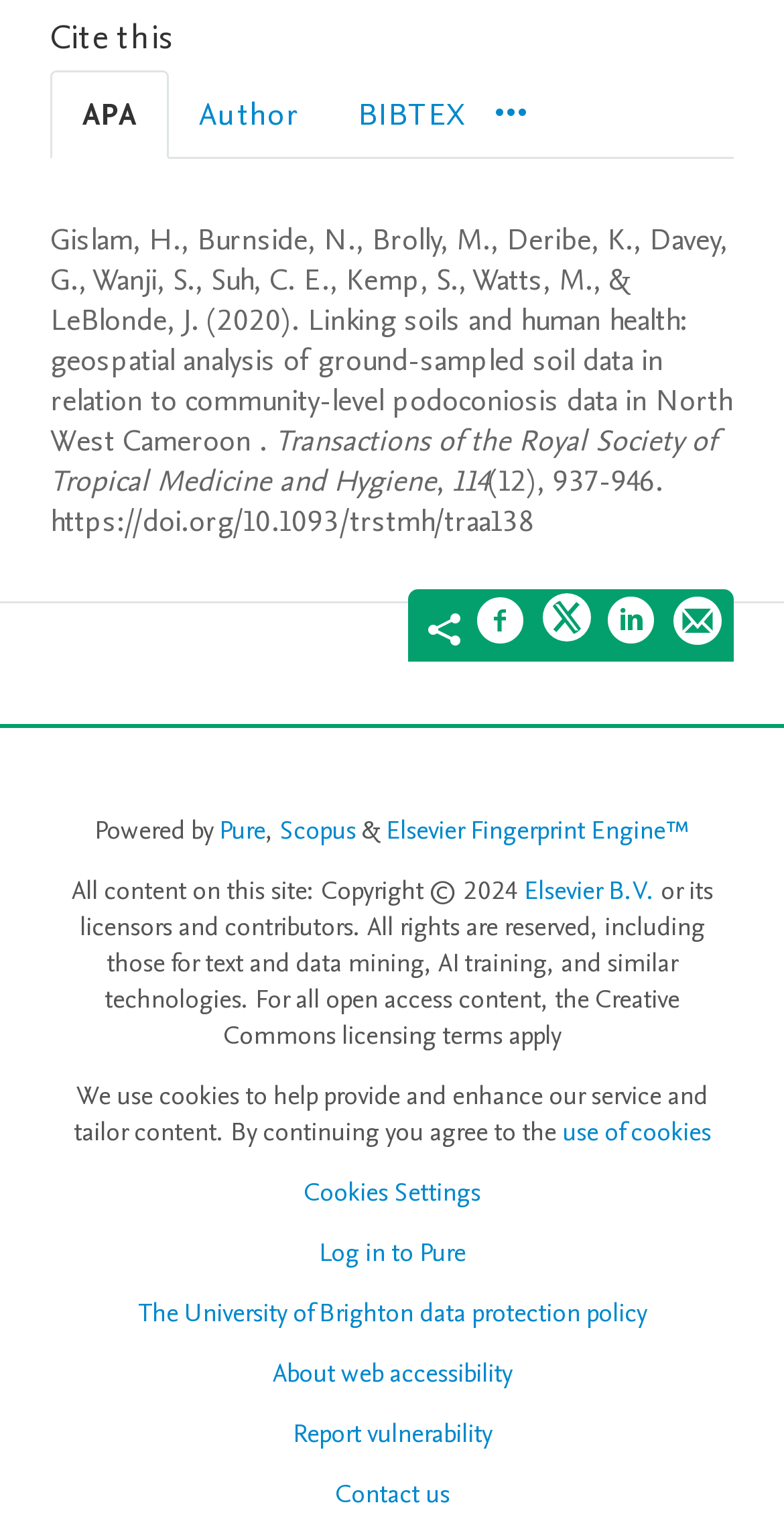Find the bounding box coordinates of the element's region that should be clicked in order to follow the given instruction: "Log in to Pure". The coordinates should consist of four float numbers between 0 and 1, i.e., [left, top, right, bottom].

[0.406, 0.813, 0.594, 0.836]